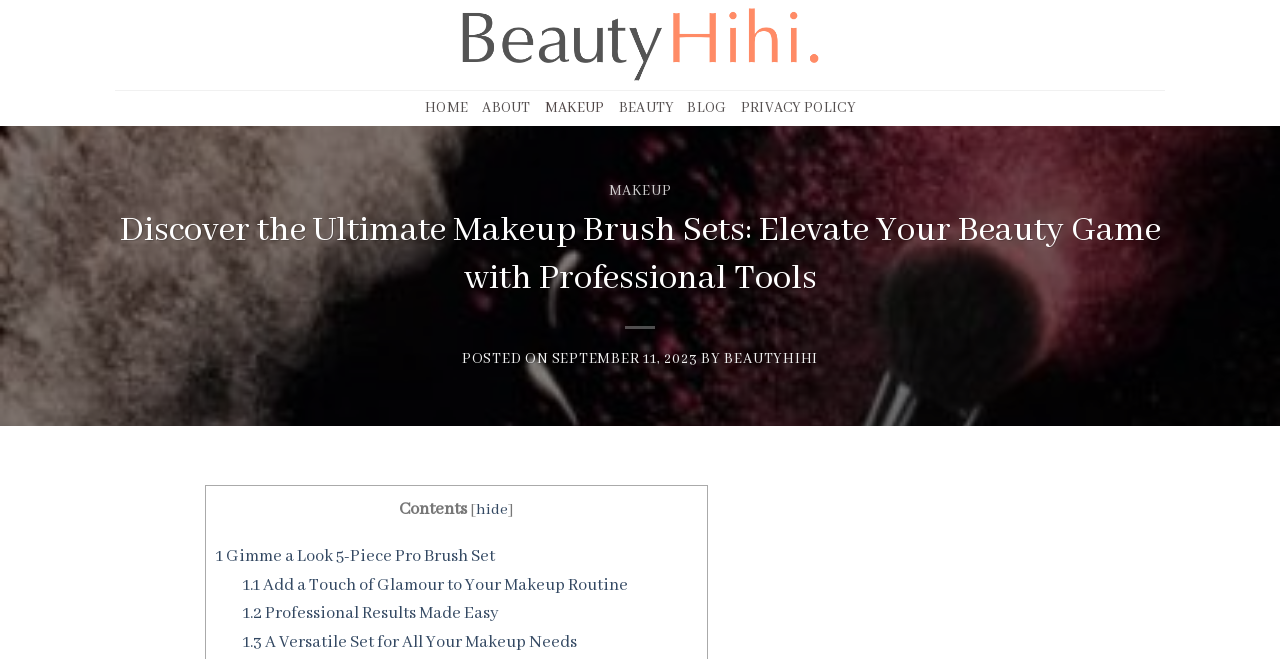From the element description About, predict the bounding box coordinates of the UI element. The coordinates must be specified in the format (top-left x, top-left y, bottom-right x, bottom-right y) and should be within the 0 to 1 range.

None